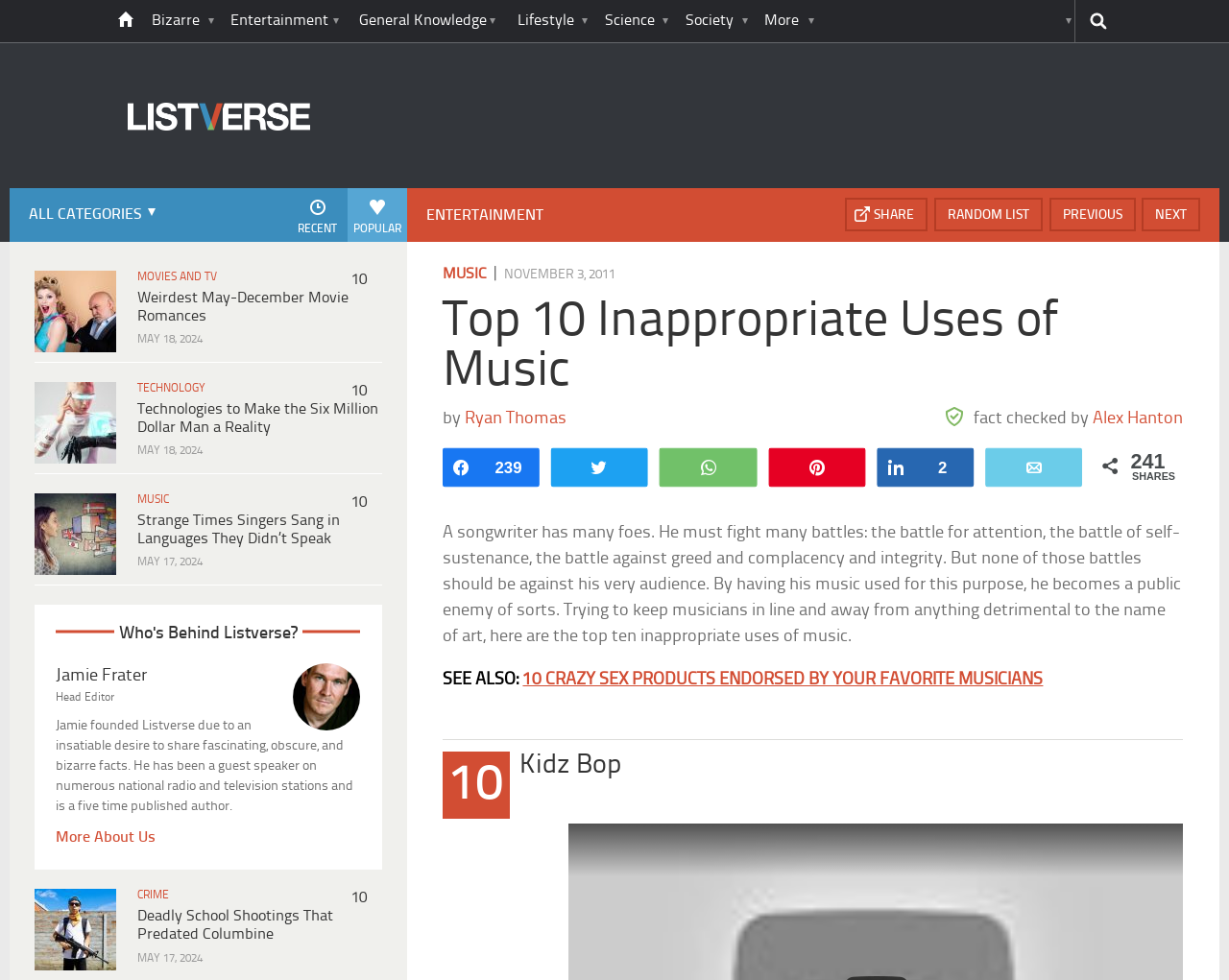Please identify the bounding box coordinates of where to click in order to follow the instruction: "Read the article '10 Strange Times Singers Sang in Languages They Didn’t Speak'".

[0.214, 0.55, 0.351, 0.604]